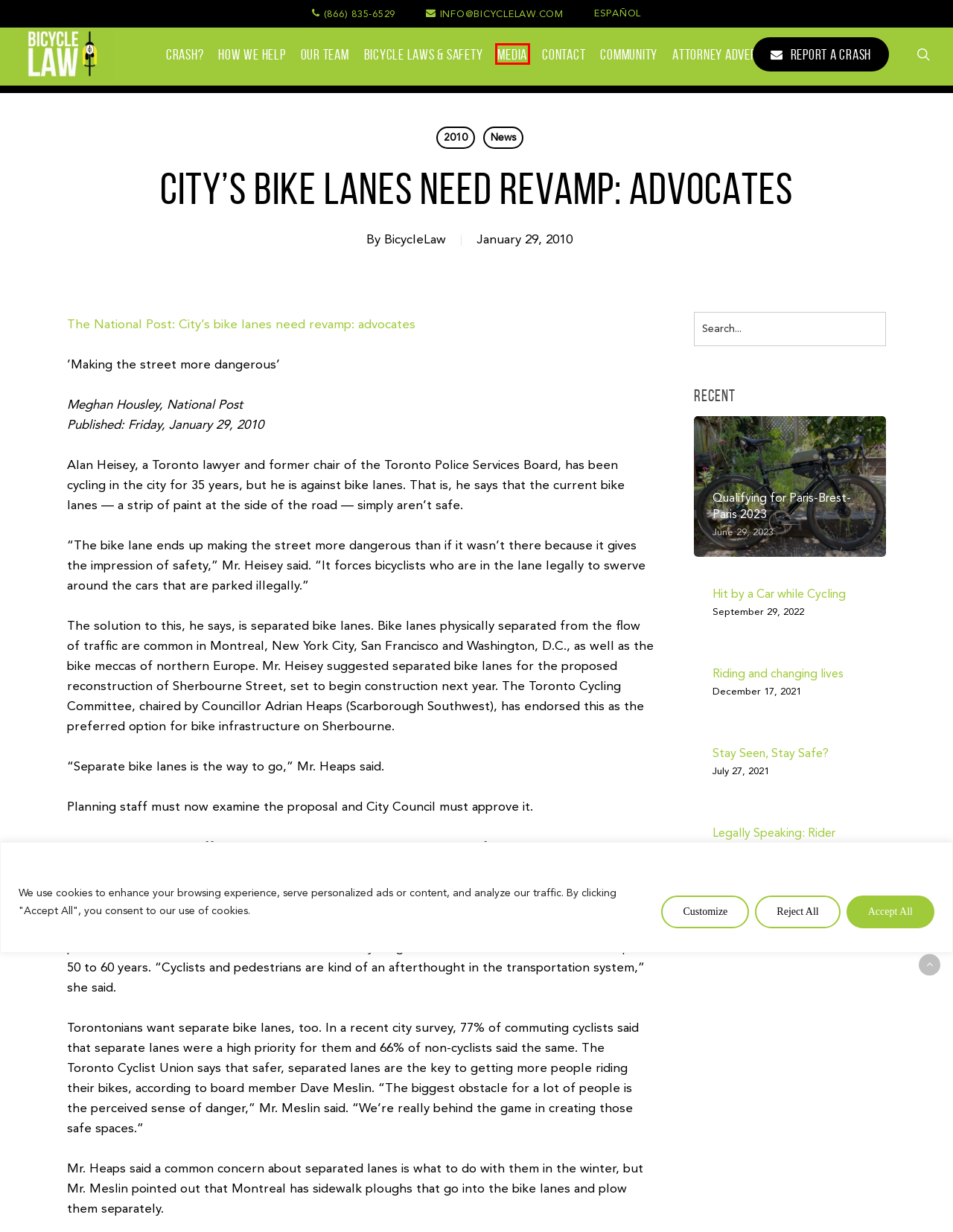Examine the screenshot of a webpage featuring a red bounding box and identify the best matching webpage description for the new page that results from clicking the element within the box. Here are the options:
A. 2010 | Bicycle Law
B. Bicycle Accident Attorneys San Francisco | Bicycle Law
C. Bicycle Law | Media Resources
D. Cycling Collision | Report a Bicycle Crash
E. Hit by a Car While Cycling | Bicycle Crash Advice
F. Legally Speaking: Rider safety in roundabouts vs. intersections | Bicycle Law
G. Stay Seen, Stay Safe? | Bicycle Law
H. Qualifying for Paris-Brest-Paris 2023 | Bicycle Law

C